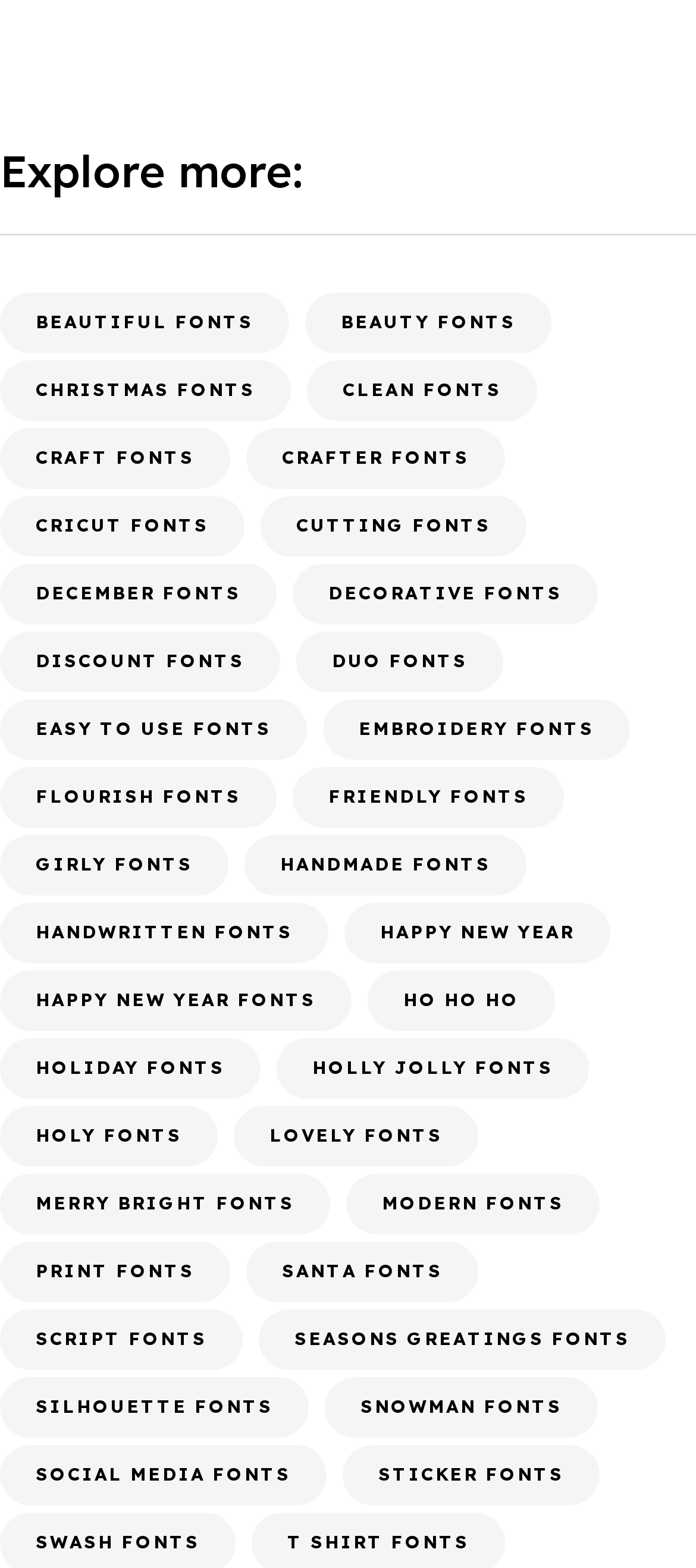Determine the bounding box coordinates of the clickable region to follow the instruction: "Visit LIGHTERS Font".

[0.556, 0.07, 0.859, 0.097]